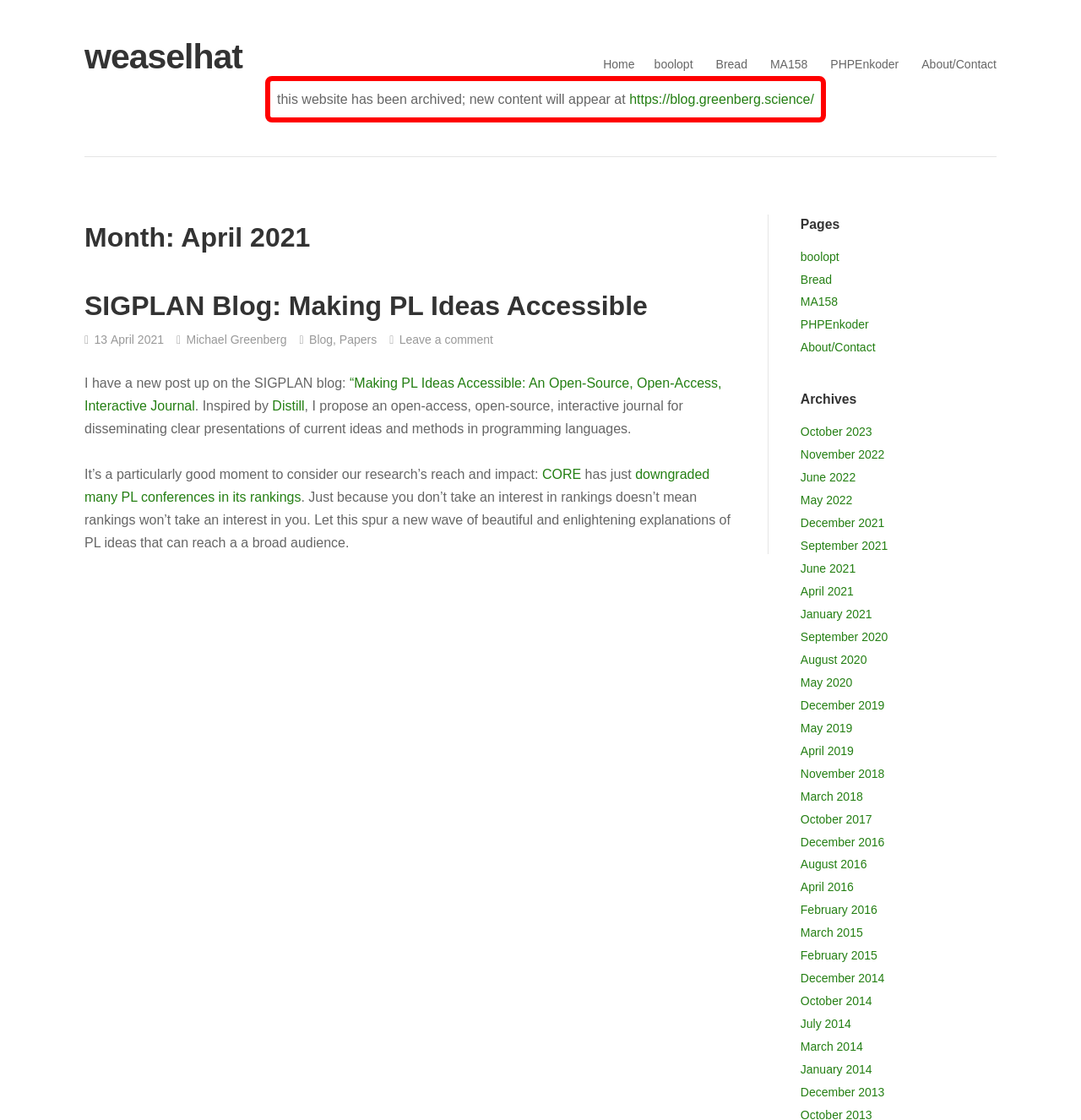What is the purpose of the link 'https://blog.greenberg.science/'?
Using the visual information from the image, give a one-word or short-phrase answer.

Redirect to new content